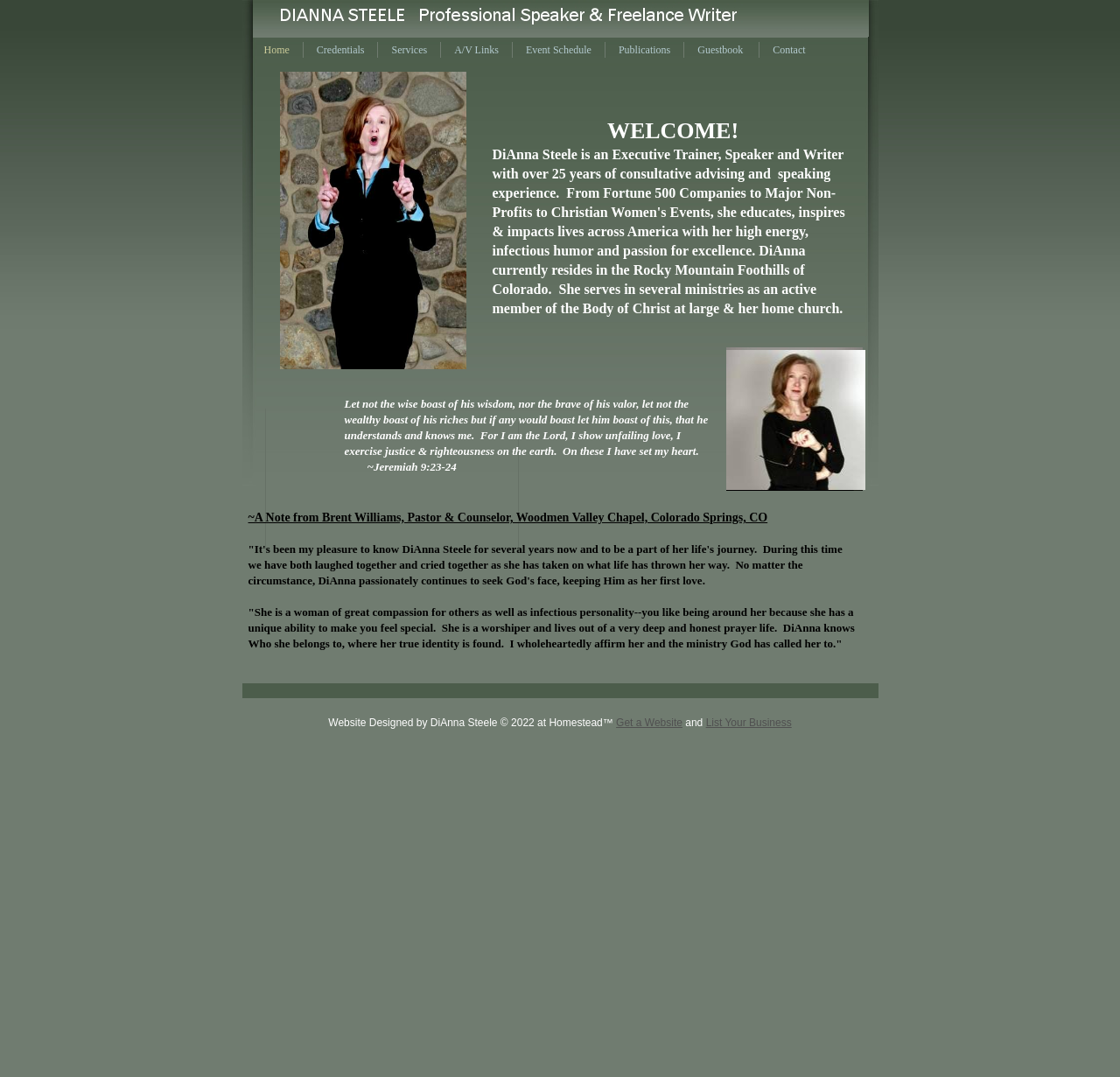Use a single word or phrase to answer the following:
Who is the author of the testimonial about DiAnna Steele?

Brent Williams